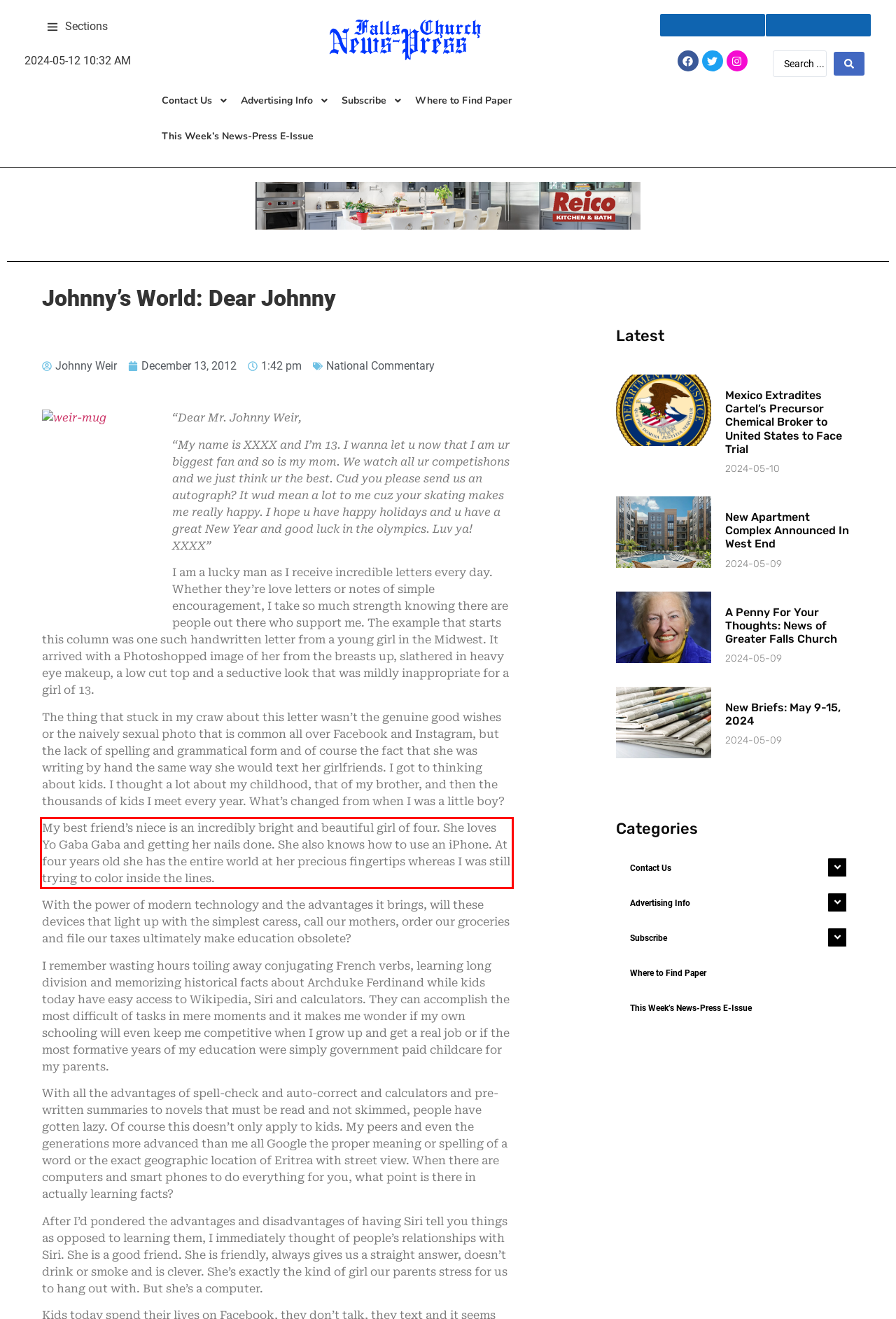Identify the text within the red bounding box on the webpage screenshot and generate the extracted text content.

My best friend’s niece is an incredibly bright and beautiful girl of four. She loves Yo Gaba Gaba and getting her nails done. She also knows how to use an iPhone. At four years old she has the entire world at her precious fingertips whereas I was still trying to color inside the lines.